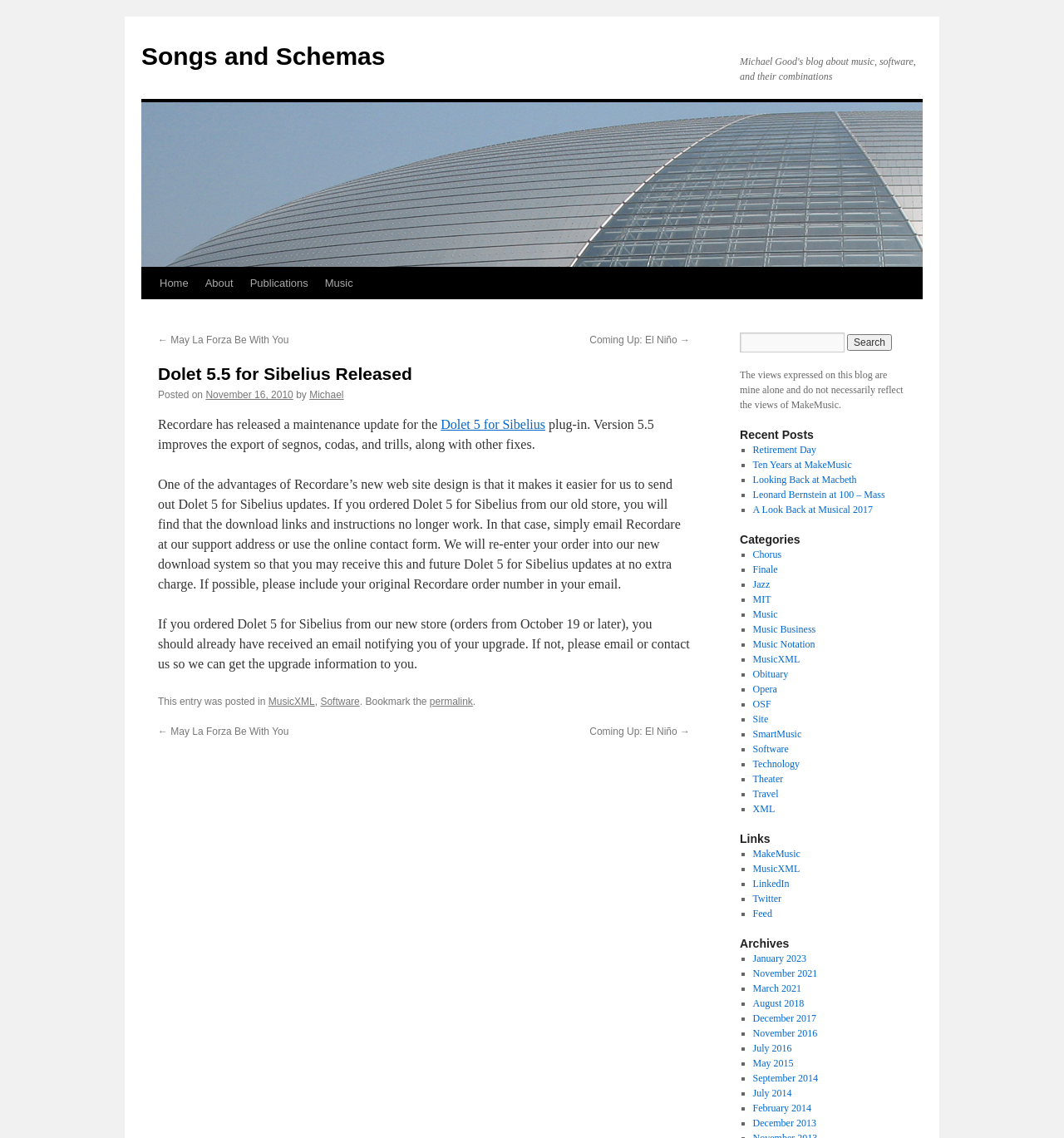Respond with a single word or short phrase to the following question: 
How can users who ordered Dolet 5 for Sibelius from the old store get the update?

Email Recordare